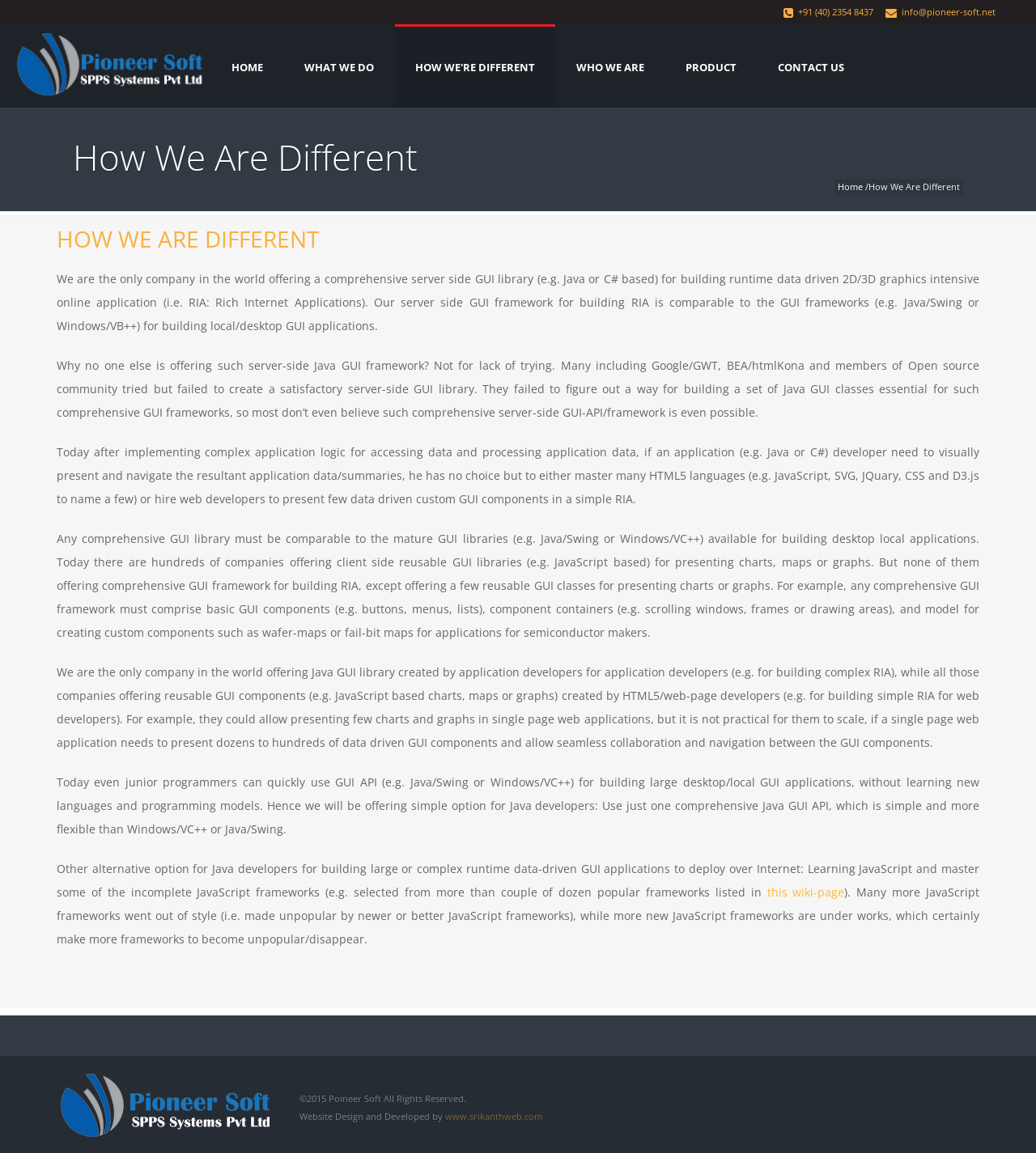Please determine the bounding box coordinates for the element that should be clicked to follow these instructions: "Click the 'this wiki-page' link".

[0.74, 0.767, 0.815, 0.781]